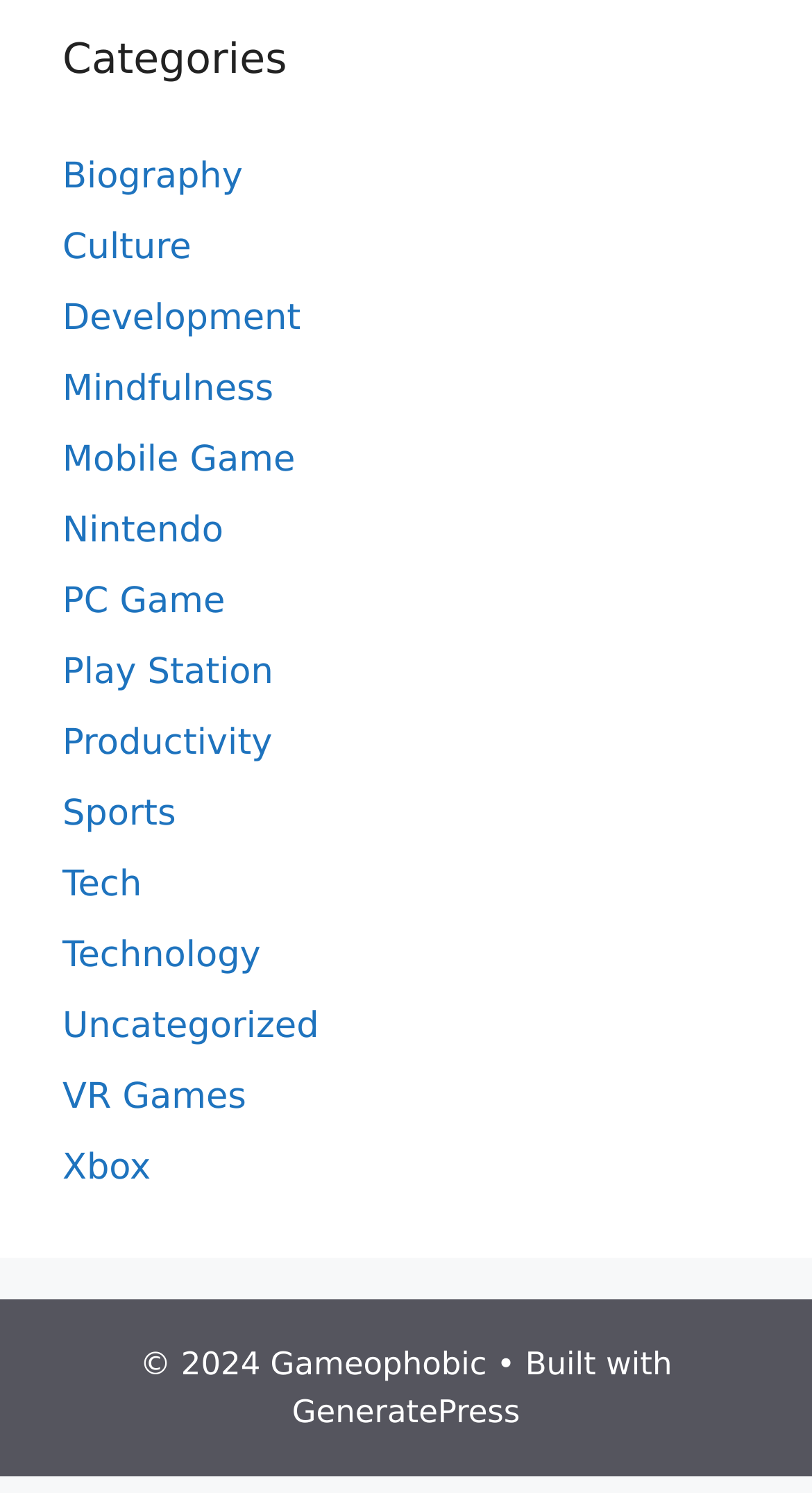Pinpoint the bounding box coordinates for the area that should be clicked to perform the following instruction: "Explore the 'Tech' section".

[0.077, 0.578, 0.175, 0.606]